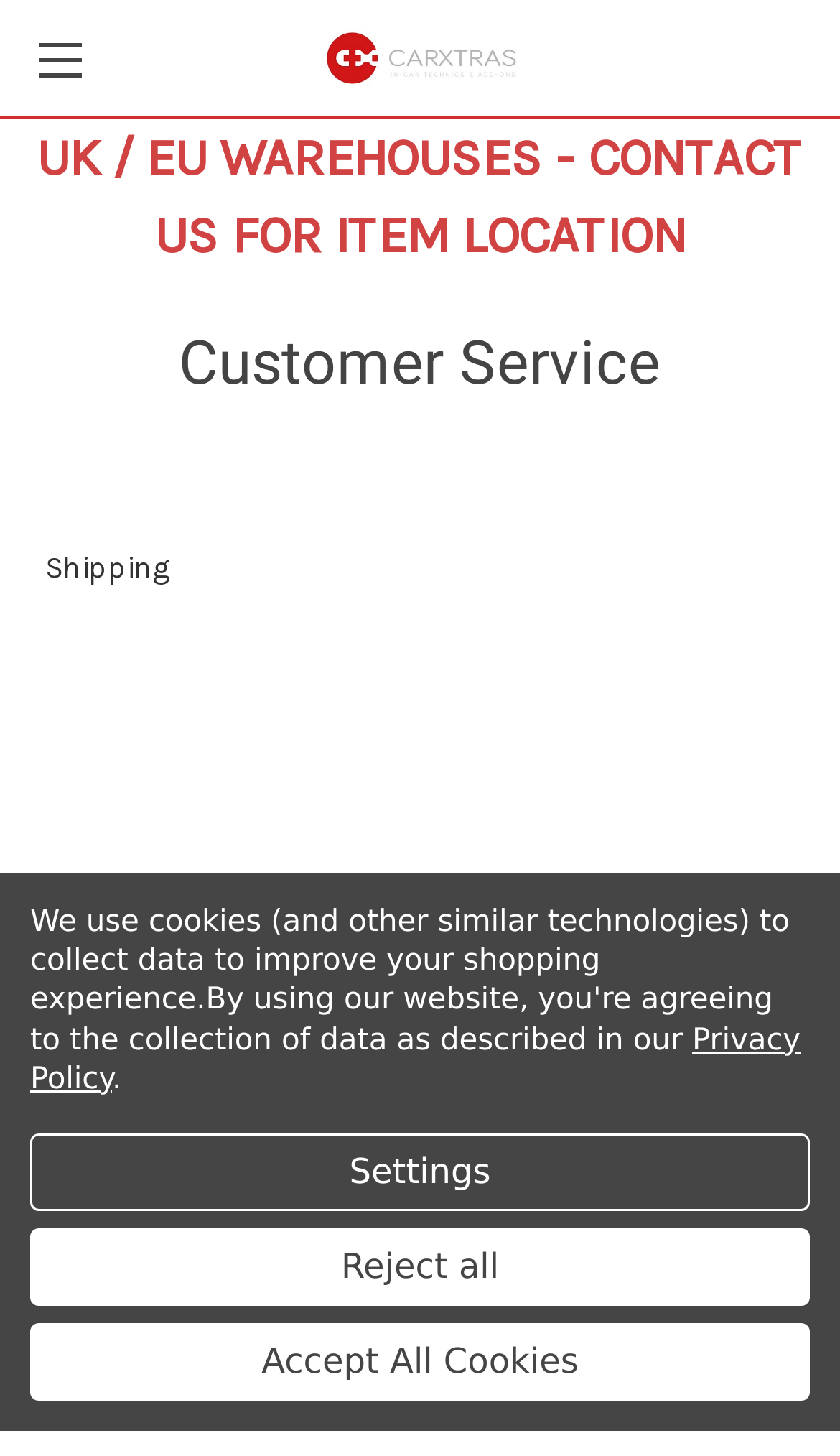Please give the bounding box coordinates of the area that should be clicked to fulfill the following instruction: "View the 'Shipping policy'". The coordinates should be in the format of four float numbers from 0 to 1, i.e., [left, top, right, bottom].

[0.372, 0.83, 0.628, 0.855]